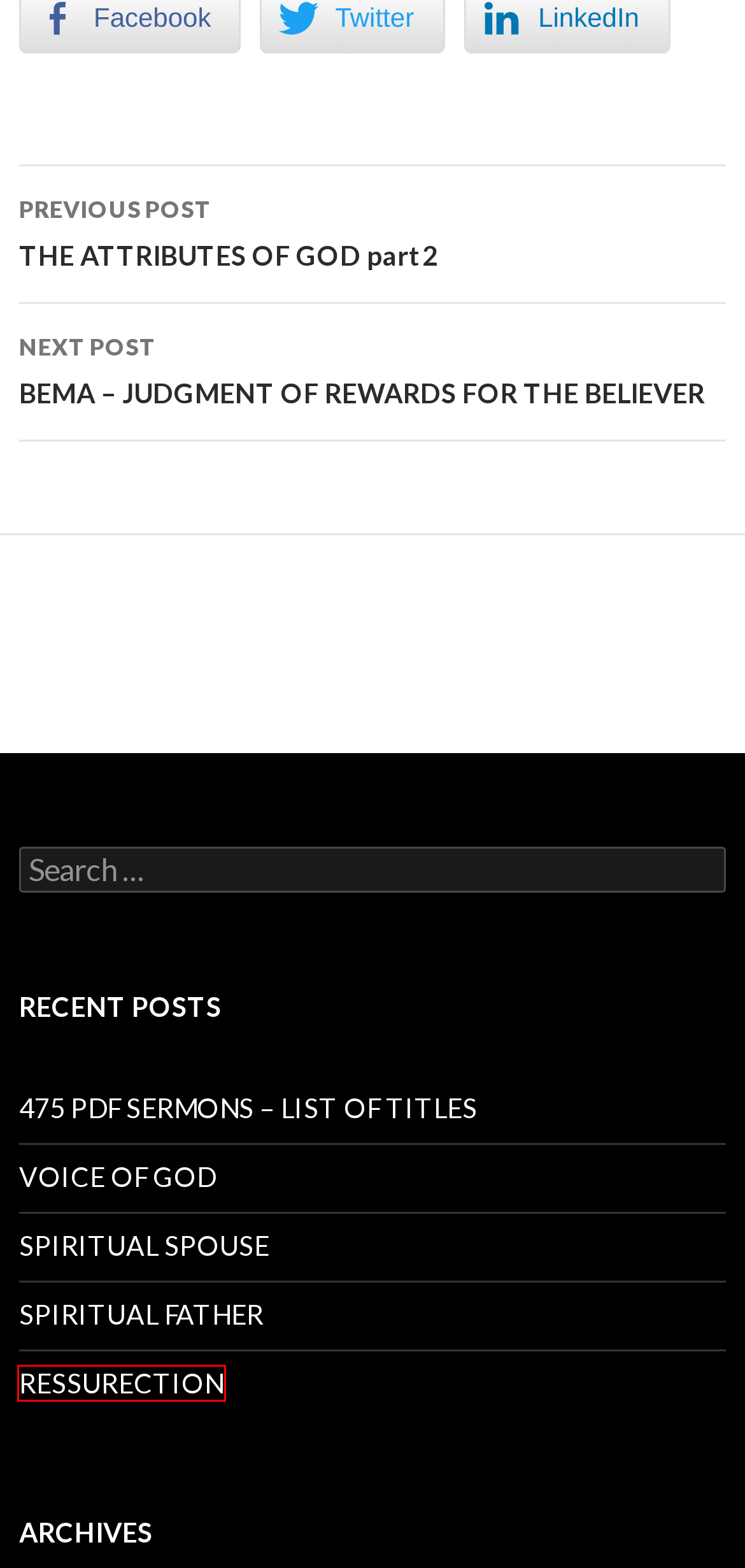Review the screenshot of a webpage containing a red bounding box around an element. Select the description that best matches the new webpage after clicking the highlighted element. The options are:
A. 475 PDF SERMONS - LIST OF TITLES - Greater Grace Zimbabwe
B. RESSURECTION - Greater Grace Zimbabwe
C. SPIRITUAL FATHER - Greater Grace Zimbabwe
D. SPIRITUAL SPOUSE - Greater Grace Zimbabwe
E. GreaterGraceZim, Author at Greater Grace Zimbabwe
F. VOICE OF GOD - Greater Grace Zimbabwe
G. August 2016 - Greater Grace Zimbabwe
H. Blog Tool, Publishing Platform, and CMS – WordPress.org

B